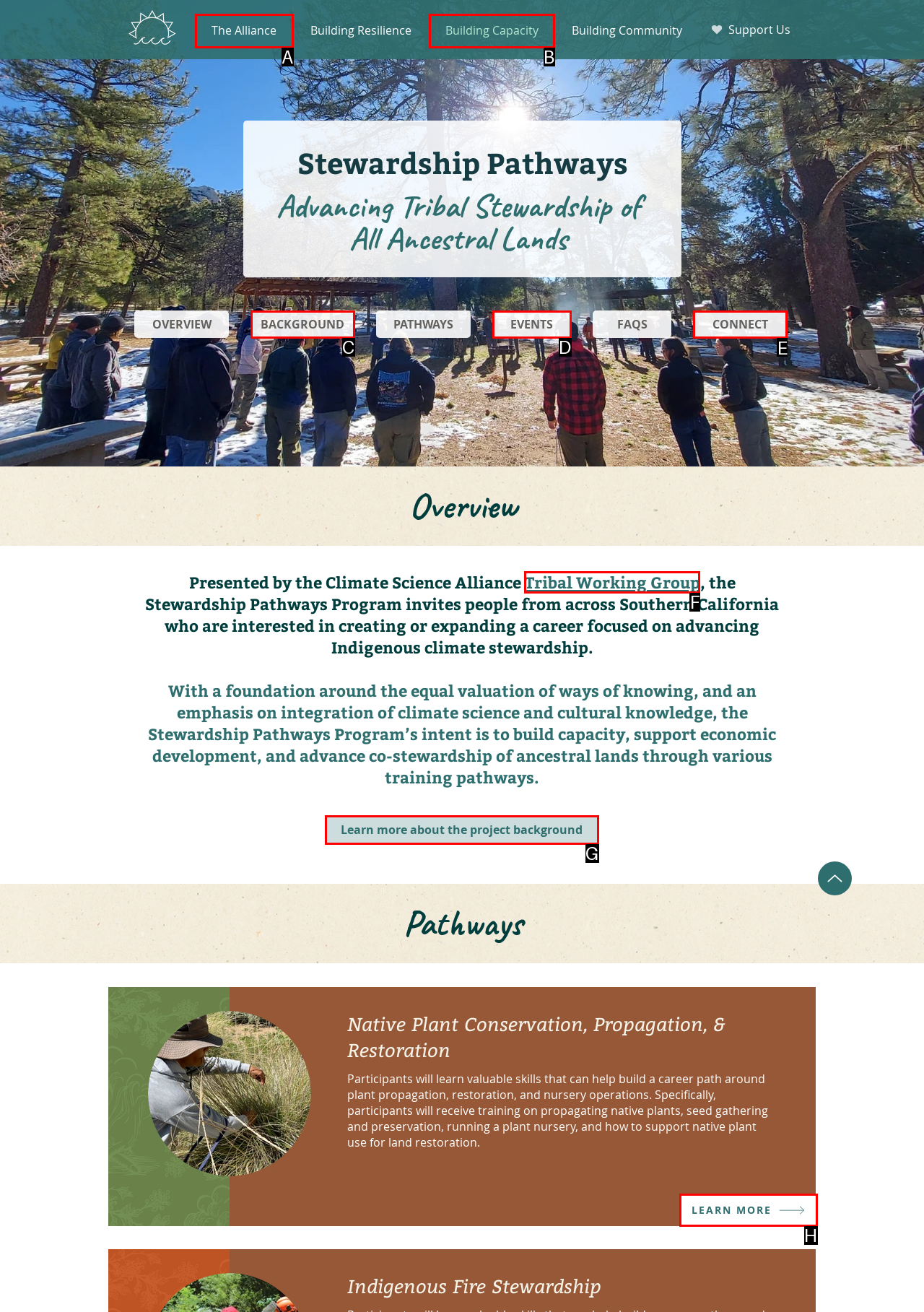What option should you select to complete this task: Connect with the Stewardship Pathways Program? Indicate your answer by providing the letter only.

E